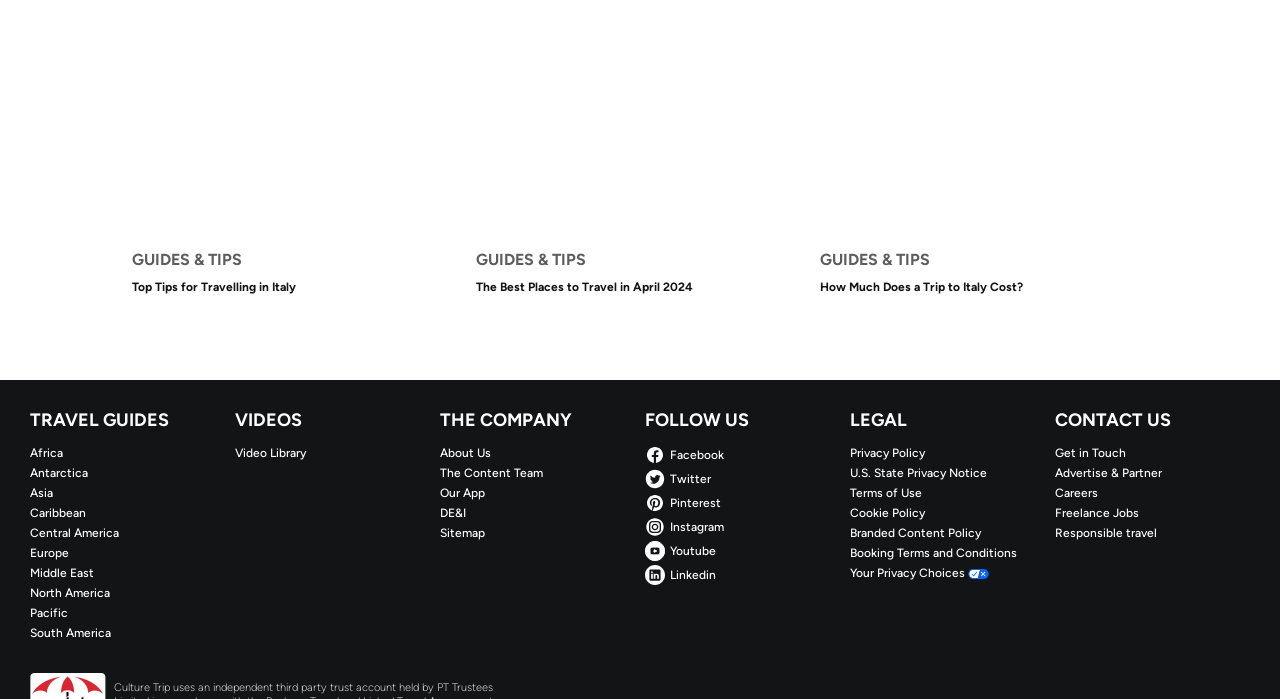What is the purpose of the FOLLOW US section?
Please provide a single word or phrase based on the screenshot.

Social media links